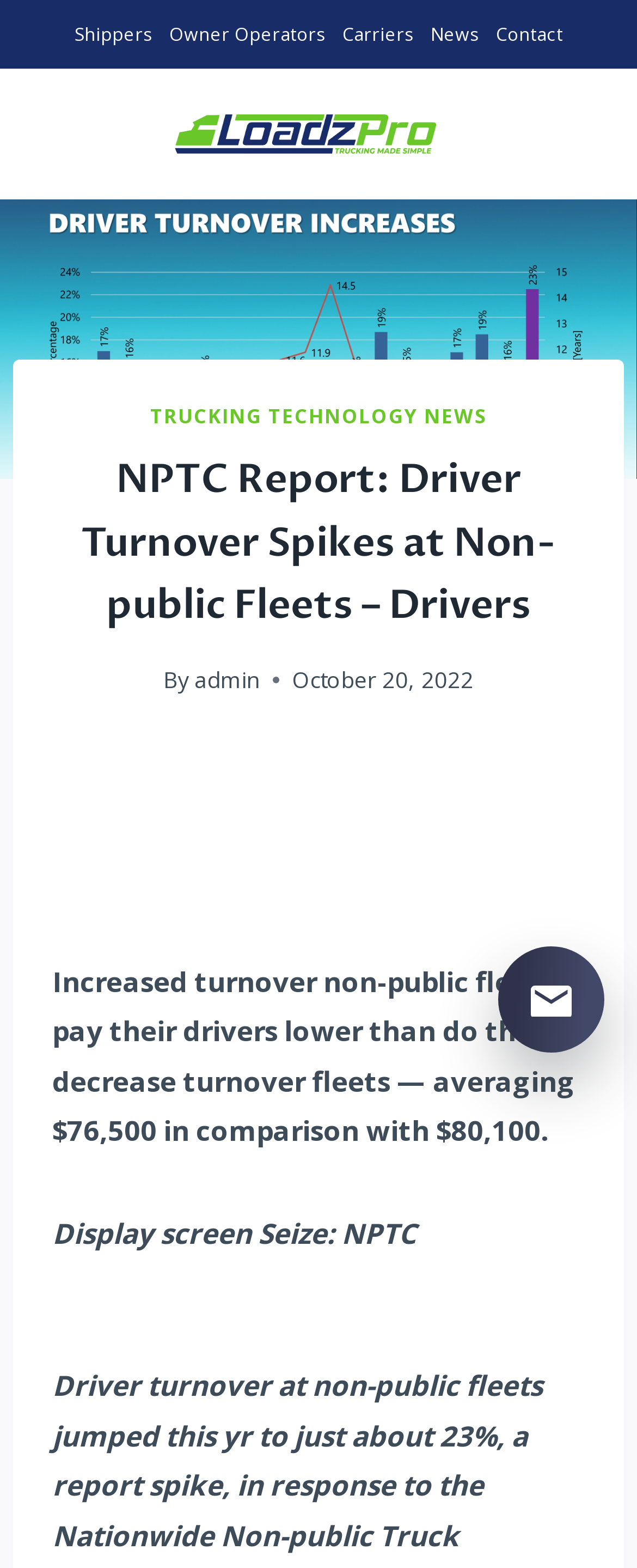Please identify the bounding box coordinates of the region to click in order to complete the given instruction: "Click on Shippers". The coordinates should be four float numbers between 0 and 1, i.e., [left, top, right, bottom].

[0.103, 0.0, 0.251, 0.044]